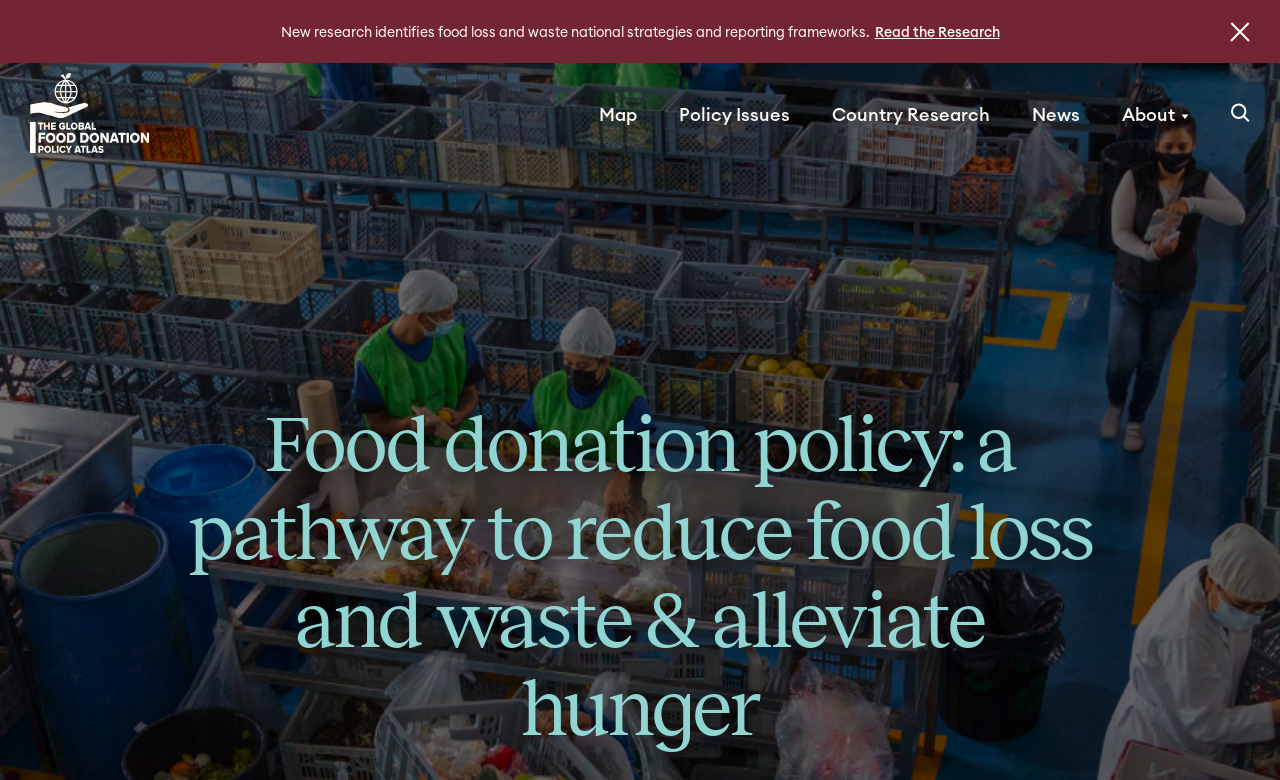Generate the title text from the webpage.

Food donation policy: a pathway to reduce food loss and waste & alleviate hunger